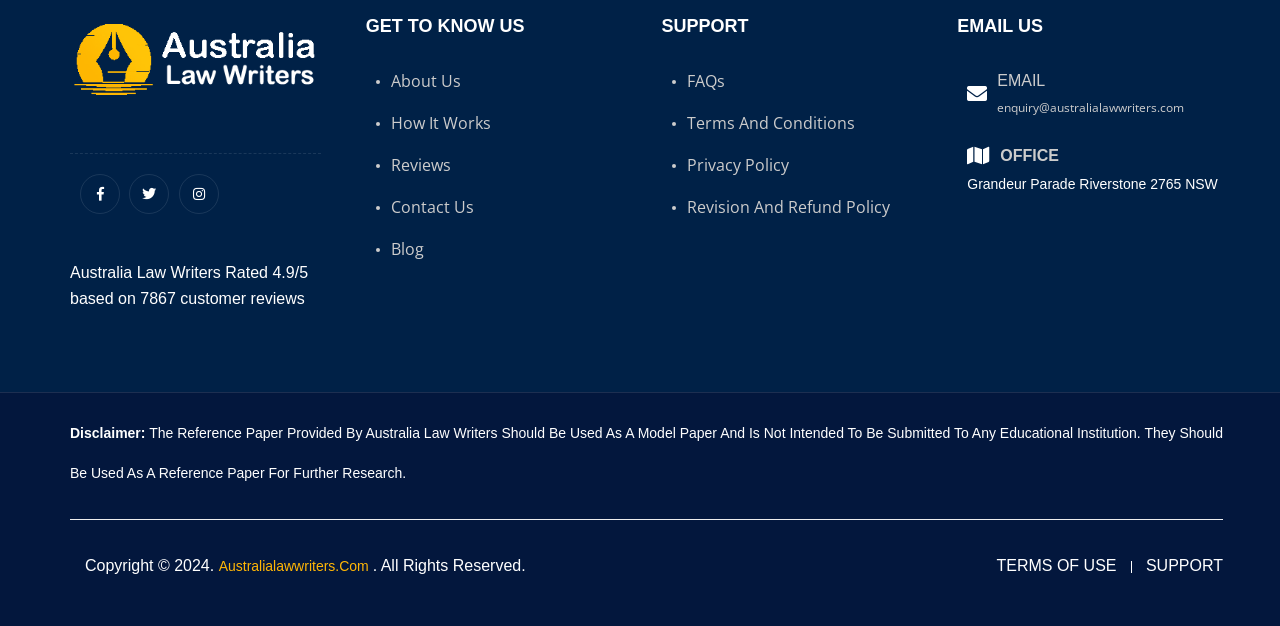Locate the bounding box coordinates of the area where you should click to accomplish the instruction: "Visit the home page".

None